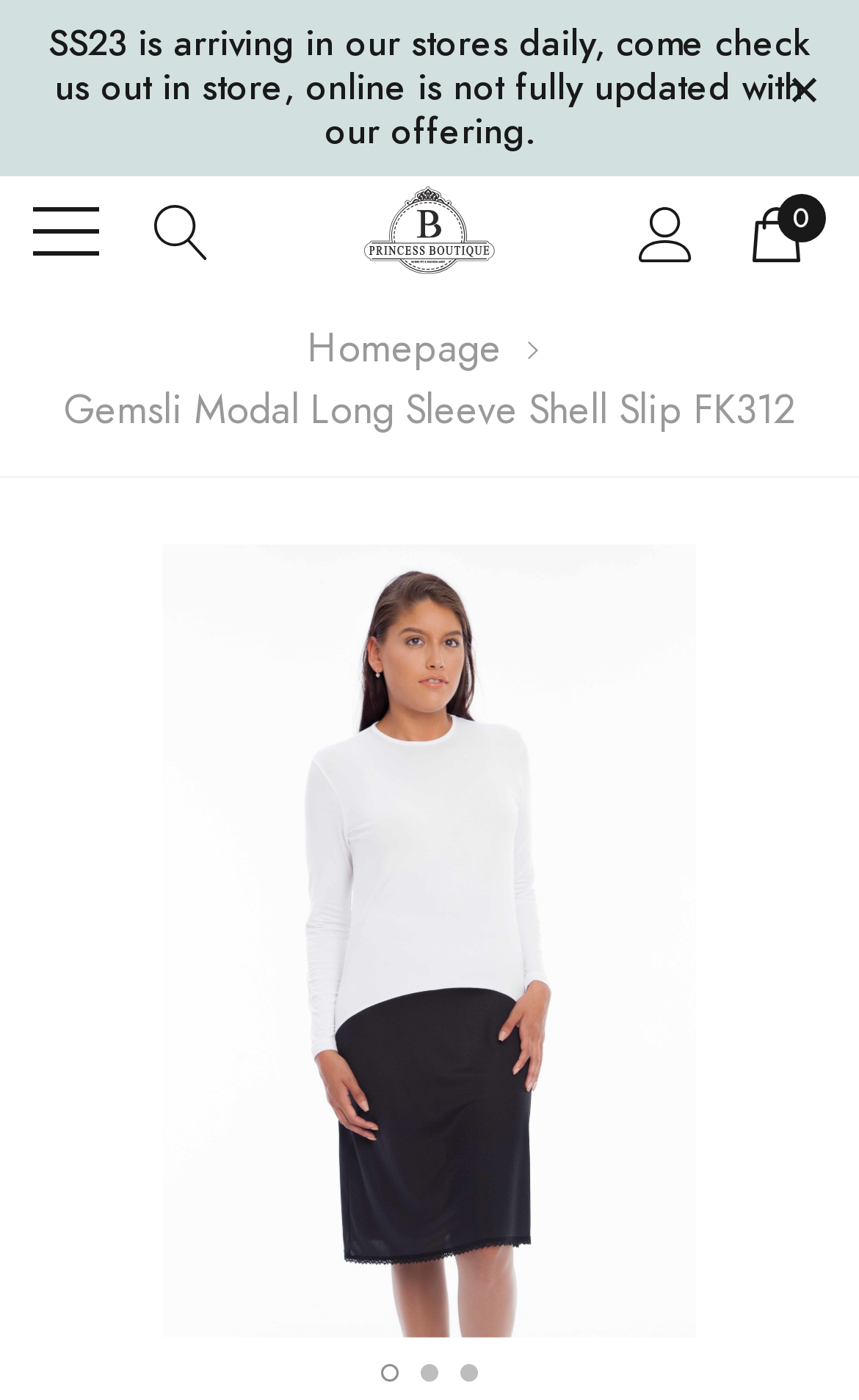Determine the bounding box coordinates of the UI element that matches the following description: "aria-describedby="a11y-external-message" aria-label="search"". The coordinates should be four float numbers between 0 and 1 in the format [left, top, right, bottom].

[0.179, 0.151, 0.244, 0.179]